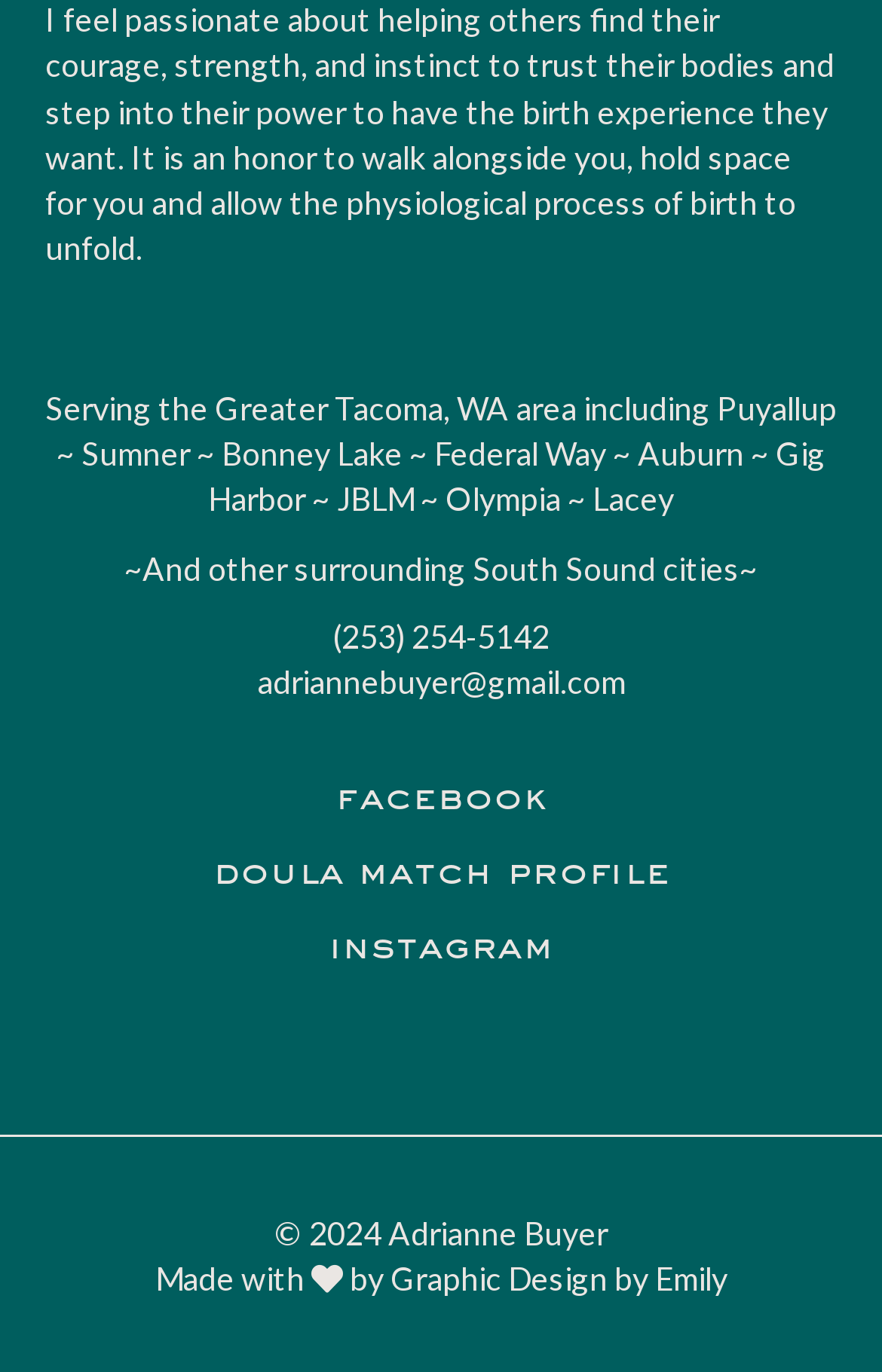Using the description: "Graphic Design by Emily", determine the UI element's bounding box coordinates. Ensure the coordinates are in the format of four float numbers between 0 and 1, i.e., [left, top, right, bottom].

[0.442, 0.918, 0.824, 0.946]